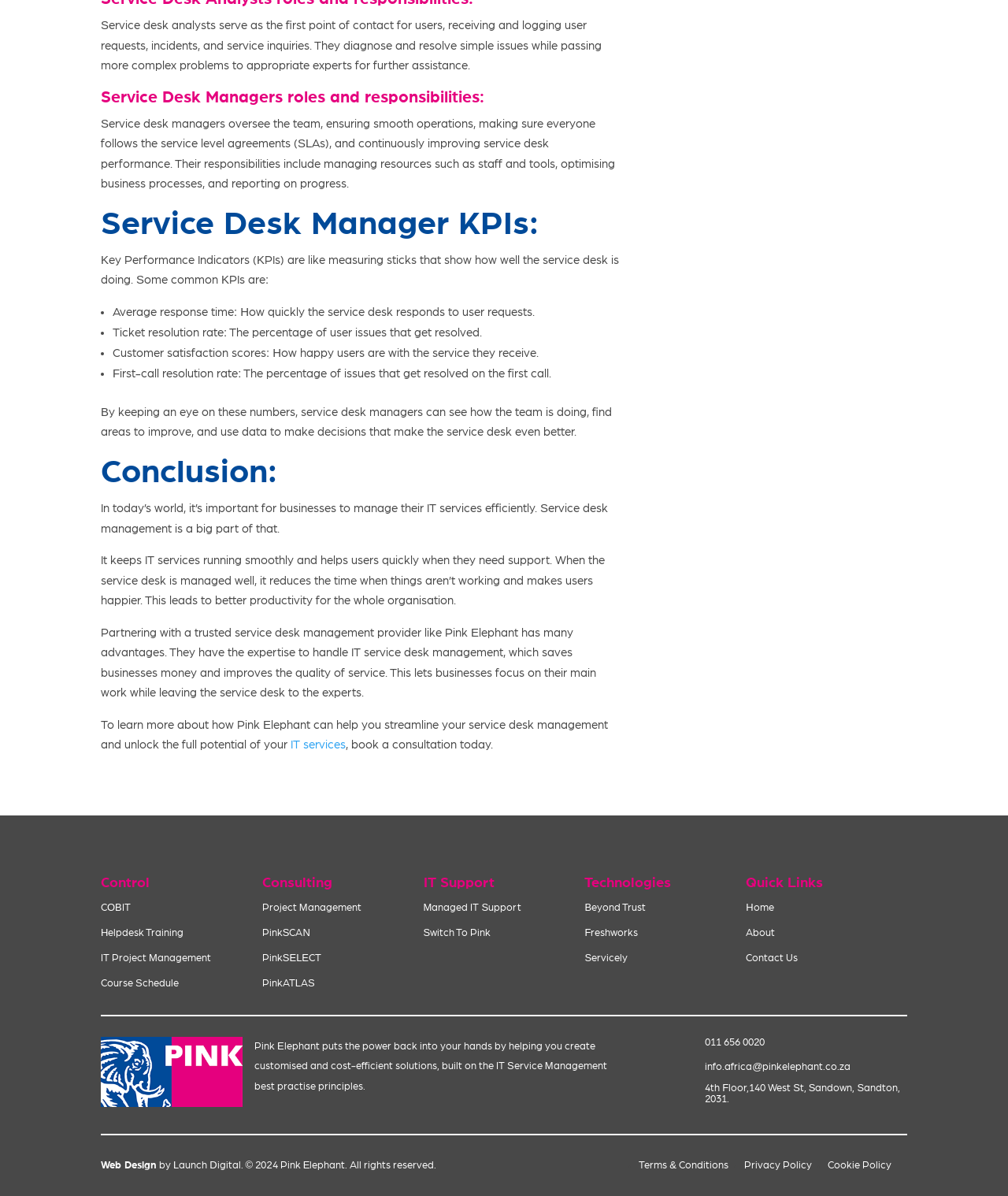Pinpoint the bounding box coordinates for the area that should be clicked to perform the following instruction: "Get helpdesk training".

[0.1, 0.776, 0.182, 0.785]